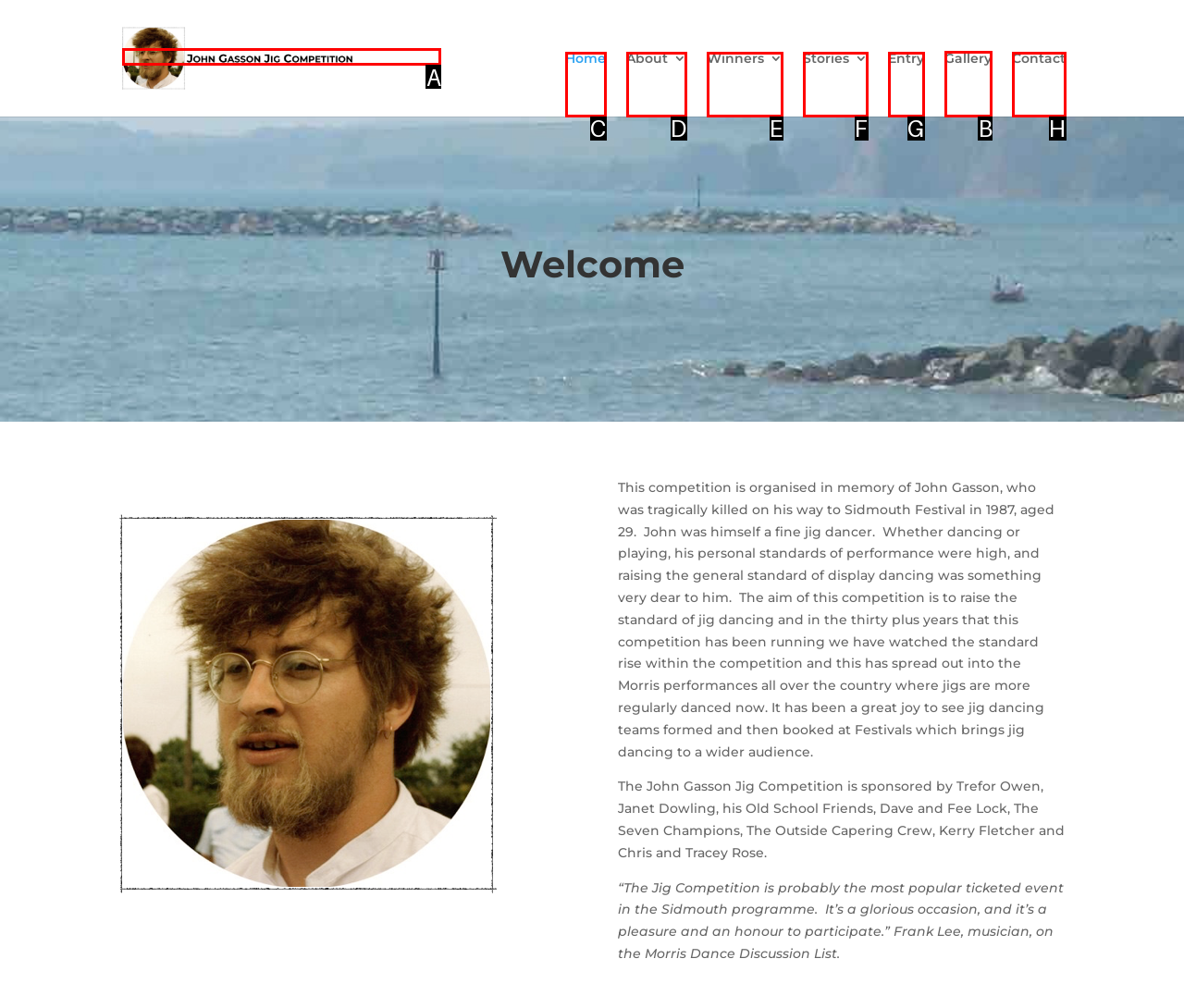Determine the right option to click to perform this task: visit the Gallery
Answer with the correct letter from the given choices directly.

B